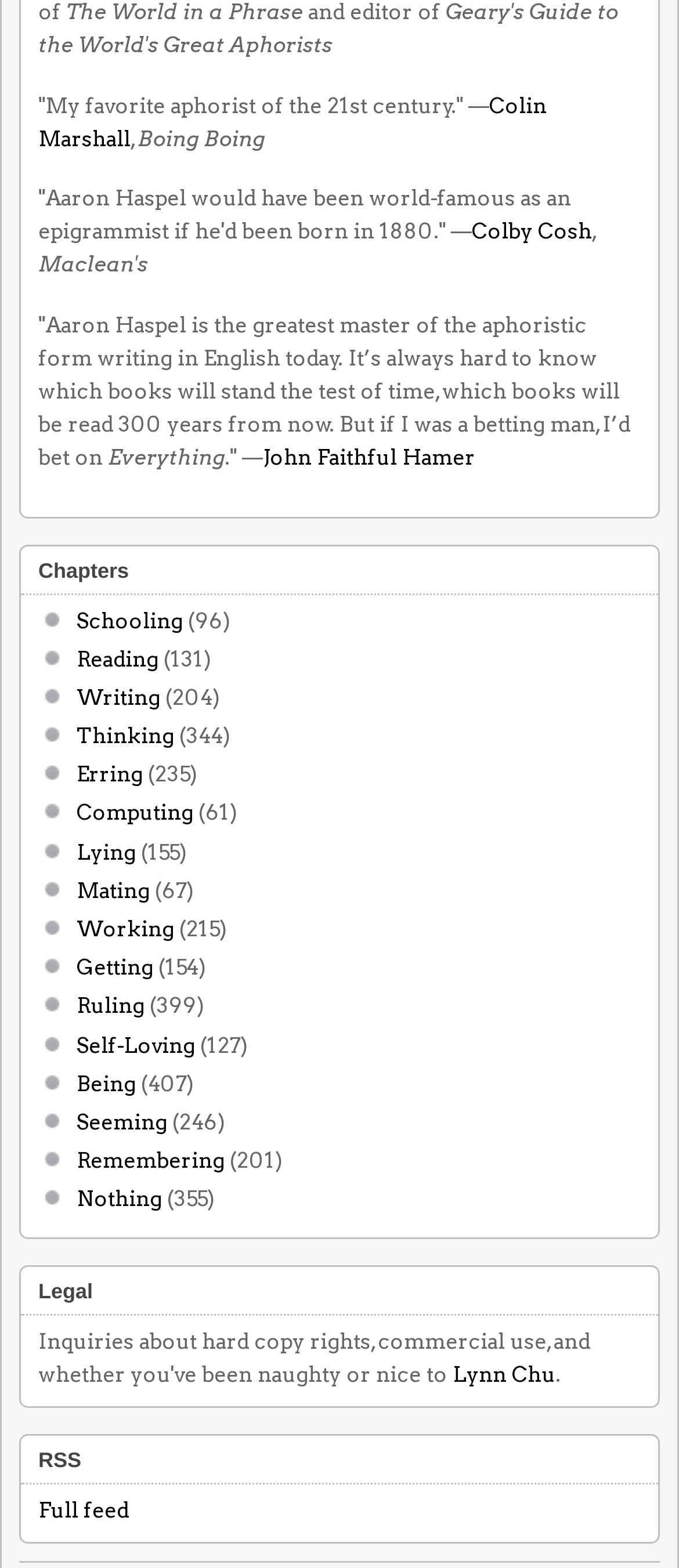Identify the bounding box for the UI element specified in this description: "Being". The coordinates must be four float numbers between 0 and 1, formatted as [left, top, right, bottom].

[0.113, 0.682, 0.2, 0.699]